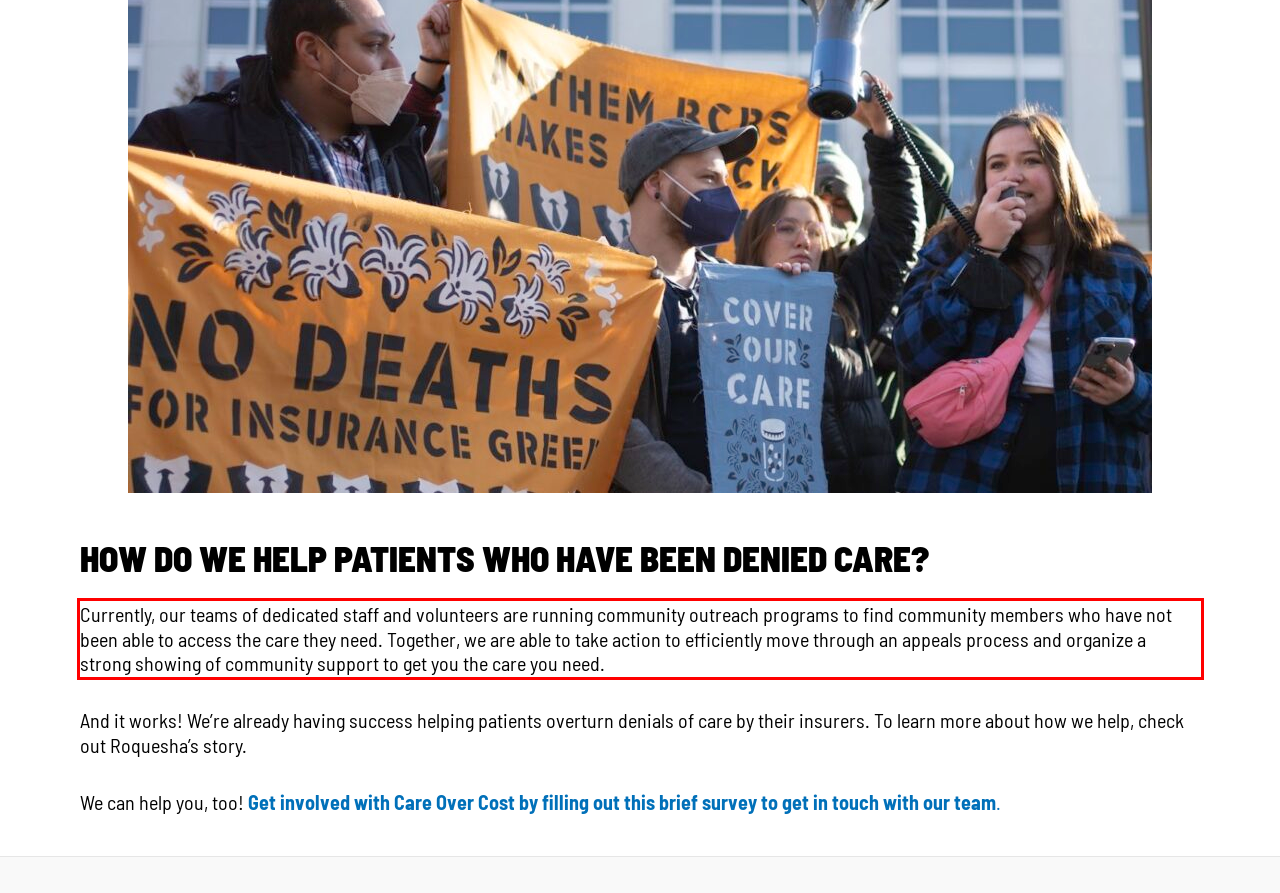Review the screenshot of the webpage and recognize the text inside the red rectangle bounding box. Provide the extracted text content.

Currently, our teams of dedicated staff and volunteers are running community outreach programs to find community members who have not been able to access the care they need. Together, we are able to take action to efficiently move through an appeals process and organize a strong showing of community support to get you the care you need.